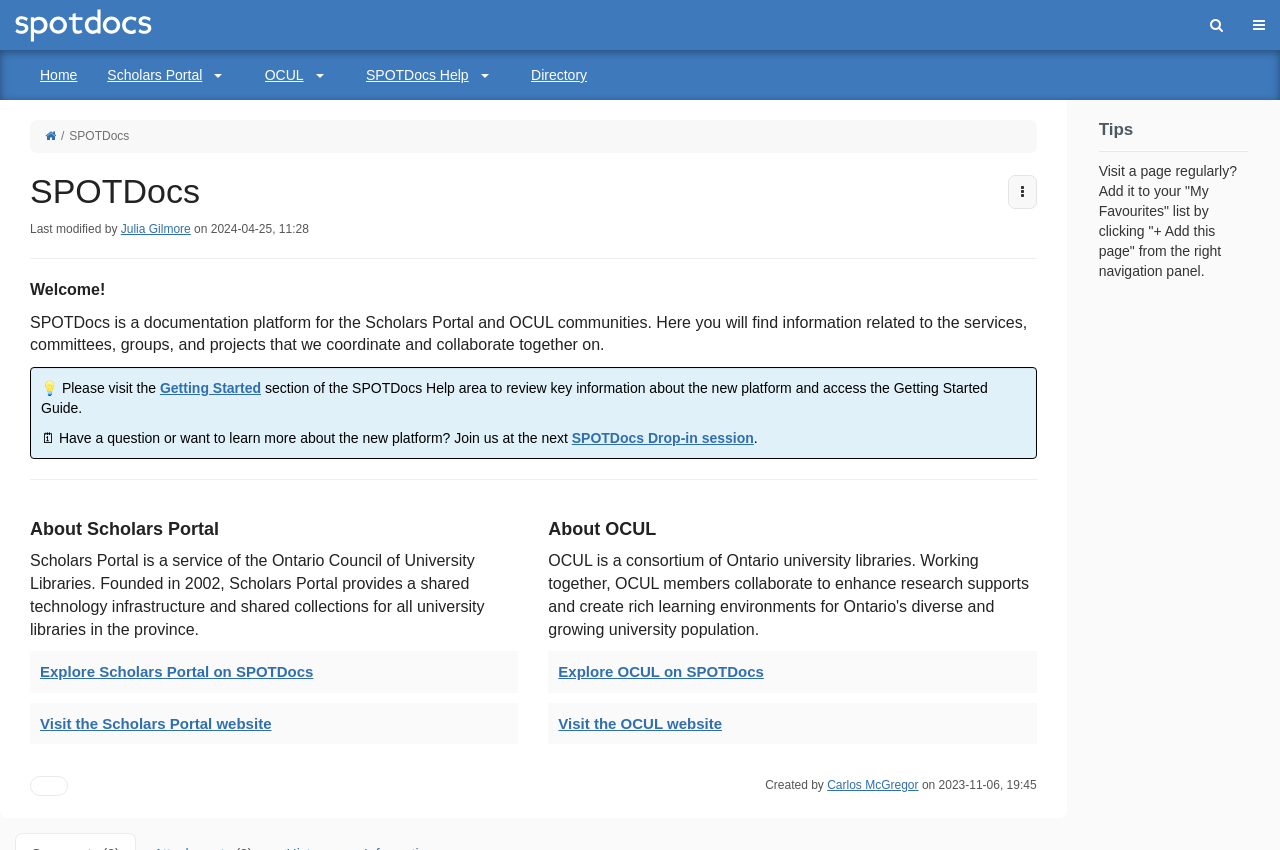Identify the bounding box coordinates of the specific part of the webpage to click to complete this instruction: "Open the submenu of Scholars Portal".

[0.161, 0.074, 0.18, 0.102]